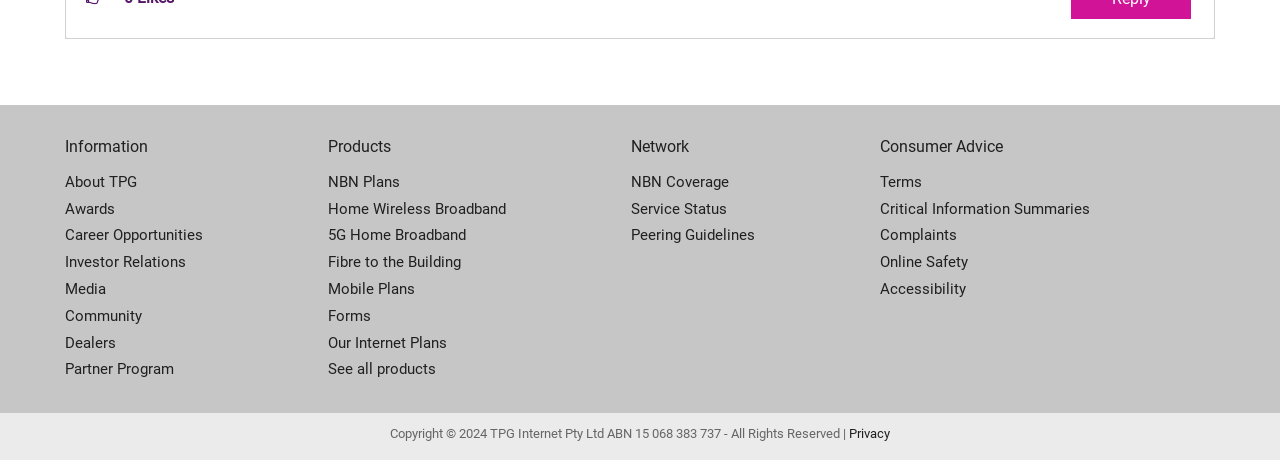Please indicate the bounding box coordinates for the clickable area to complete the following task: "Explore NBN Plans". The coordinates should be specified as four float numbers between 0 and 1, i.e., [left, top, right, bottom].

[0.256, 0.367, 0.493, 0.425]